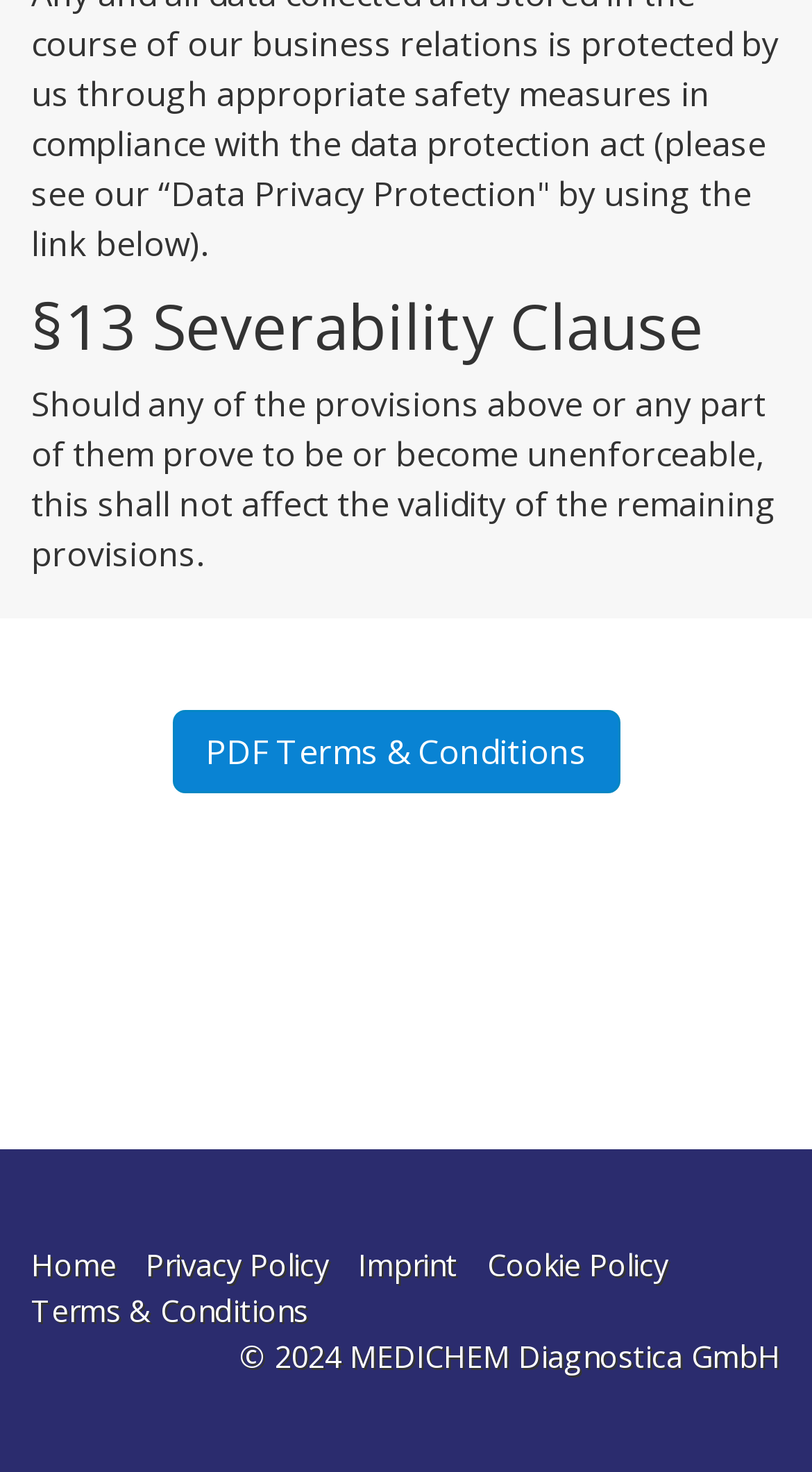What is the copyright year of MEDICHEM Diagnostica GmbH?
Based on the image, provide a one-word or brief-phrase response.

2024